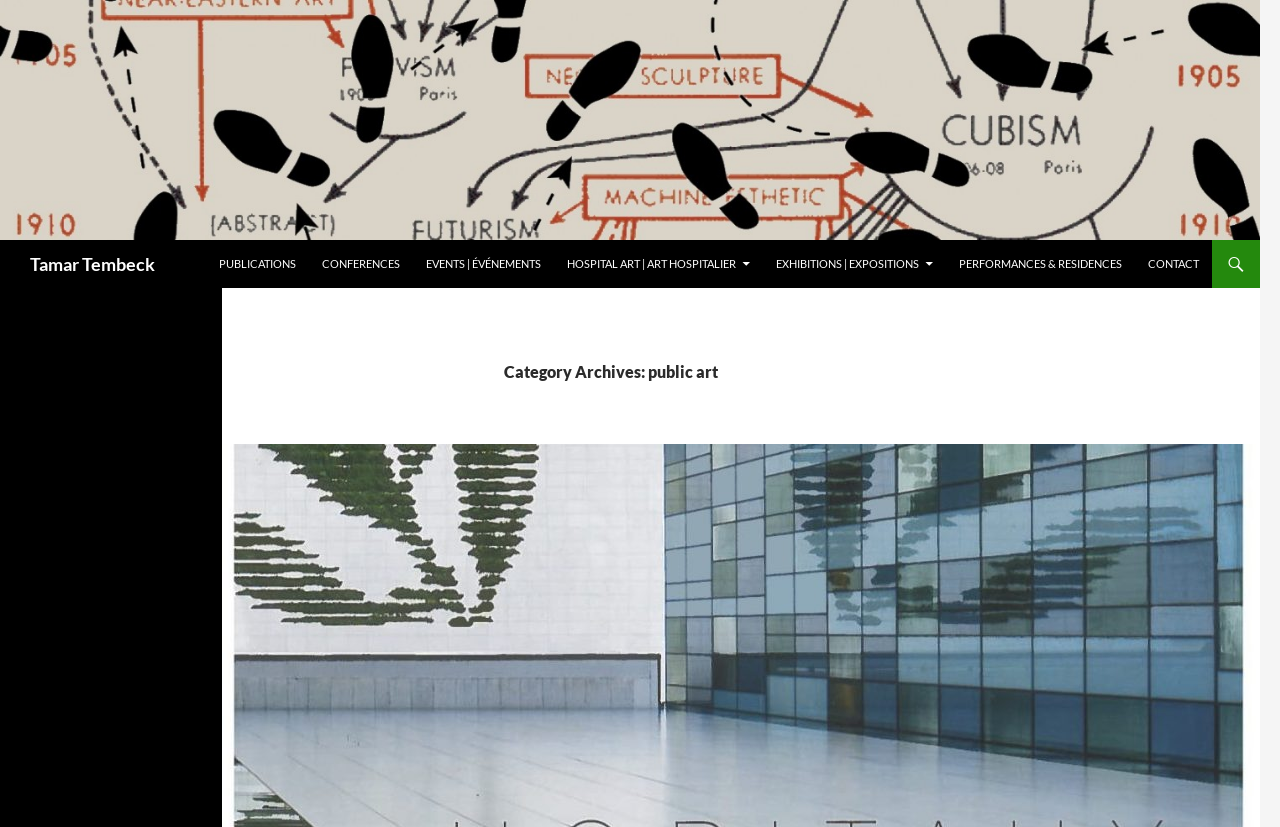Determine the bounding box coordinates in the format (top-left x, top-left y, bottom-right x, bottom-right y). Ensure all values are floating point numbers between 0 and 1. Identify the bounding box of the UI element described by: Tamar Tembeck

[0.023, 0.29, 0.121, 0.349]